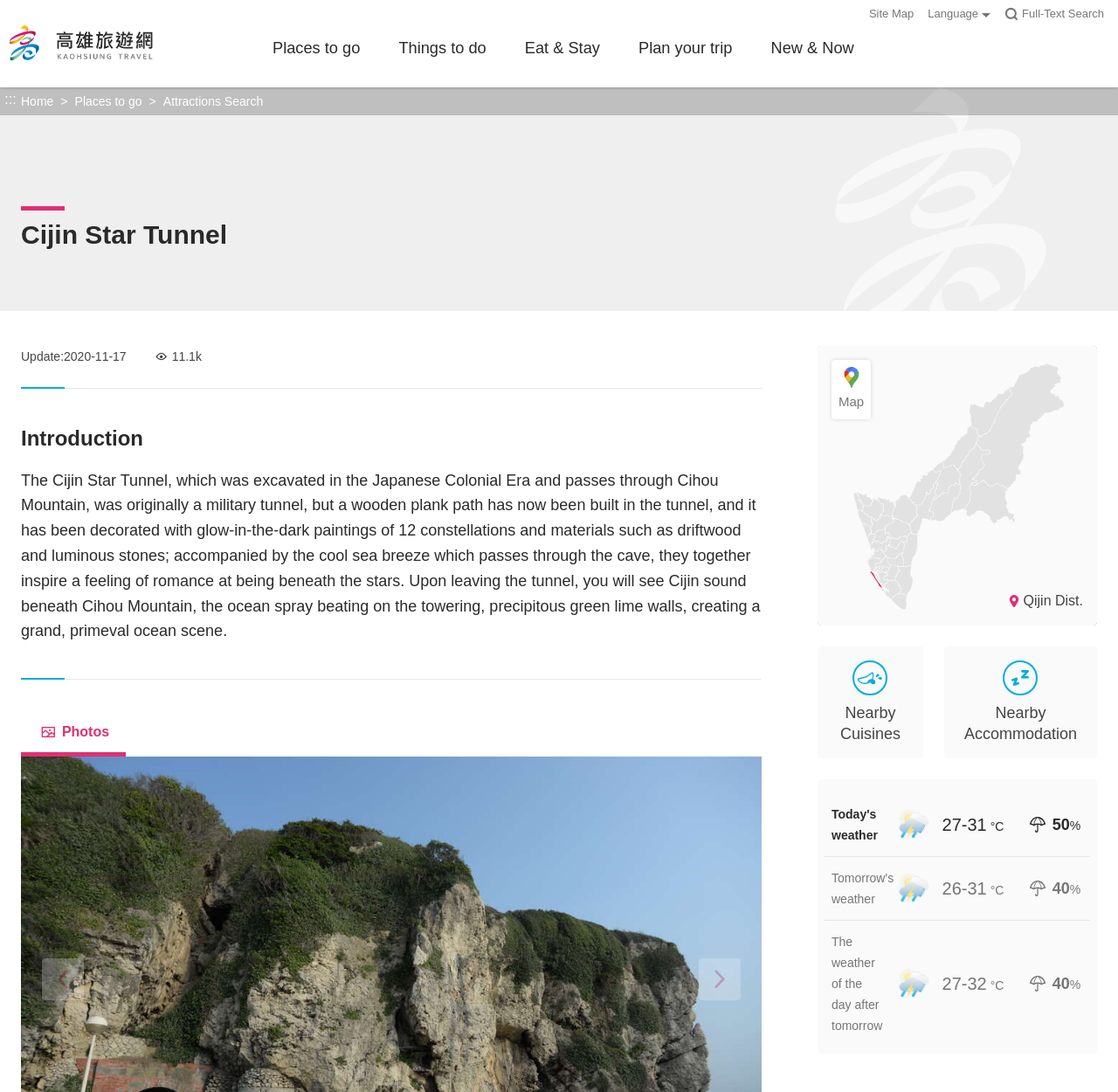Identify the bounding box coordinates of the element to click to follow this instruction: 'Click on the 'Places to go' link'. Ensure the coordinates are four float values between 0 and 1, provided as [left, top, right, bottom].

[0.231, 0.024, 0.359, 0.08]